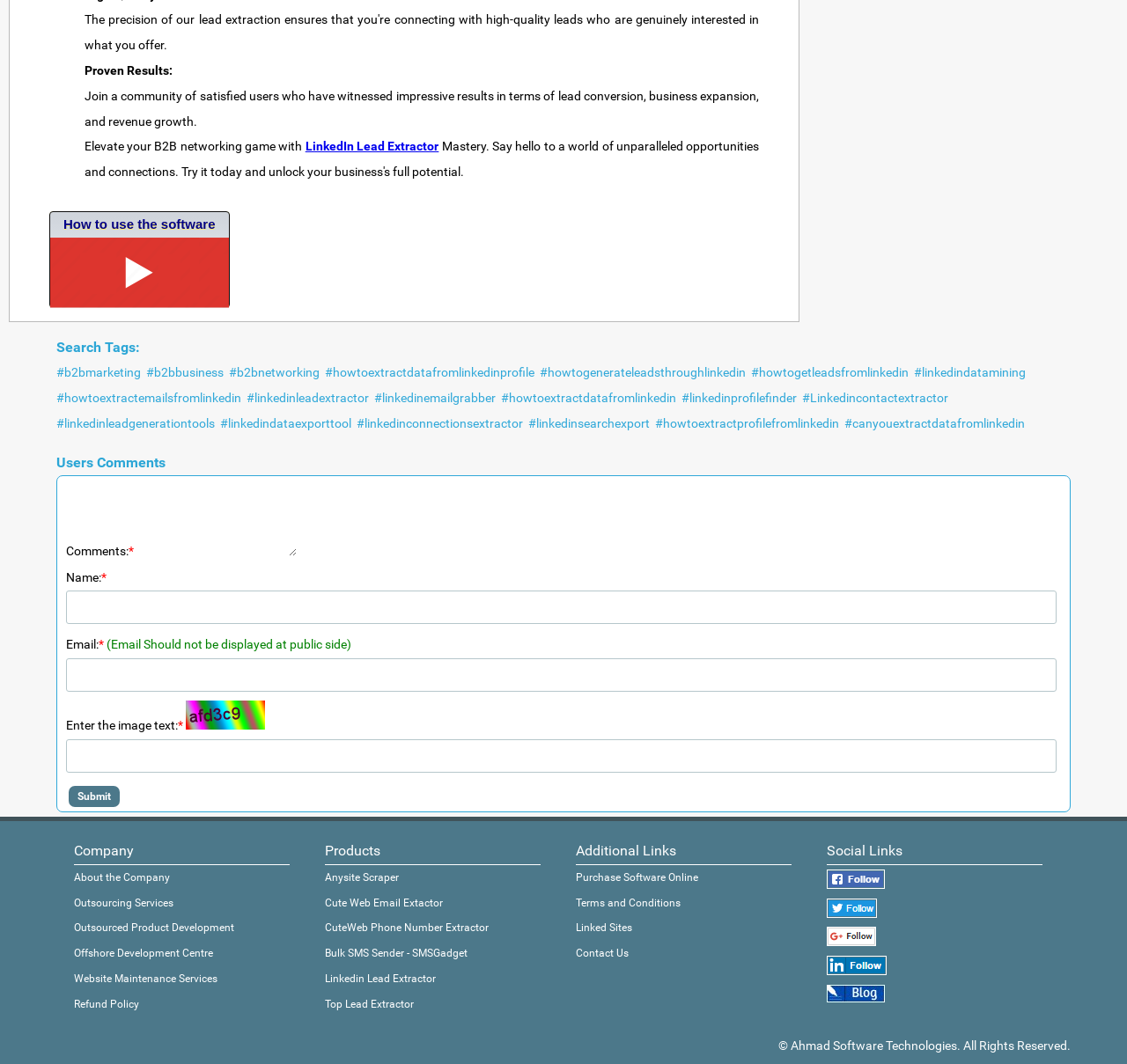What type of data can be extracted from LinkedIn profiles?
Provide a well-explained and detailed answer to the question.

The webpage mentions various links related to extracting data from LinkedIn profiles, including 'how to extract emails from LinkedIn' and 'LinkedIn contact extractor', suggesting that the software can extract emails and contacts from LinkedIn profiles.